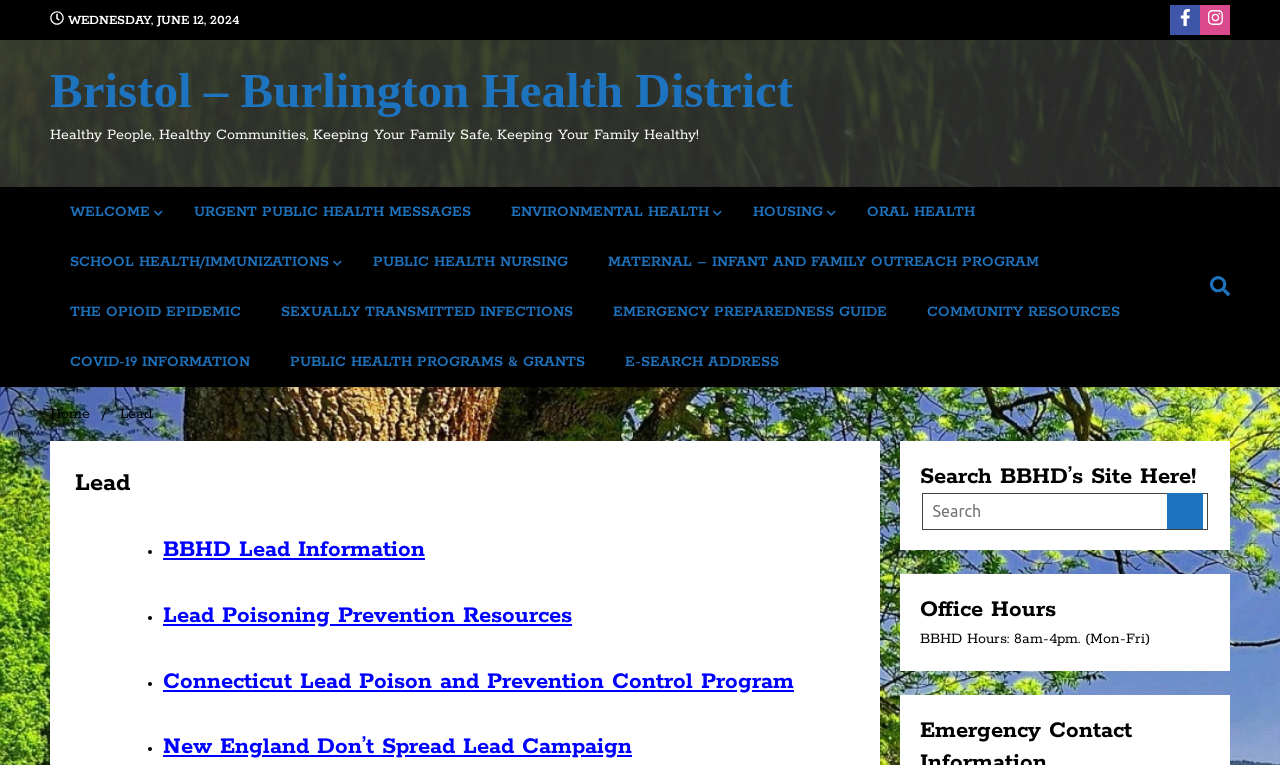What is the purpose of the search bar?
Please provide a single word or phrase as the answer based on the screenshot.

Search BBHD's Site